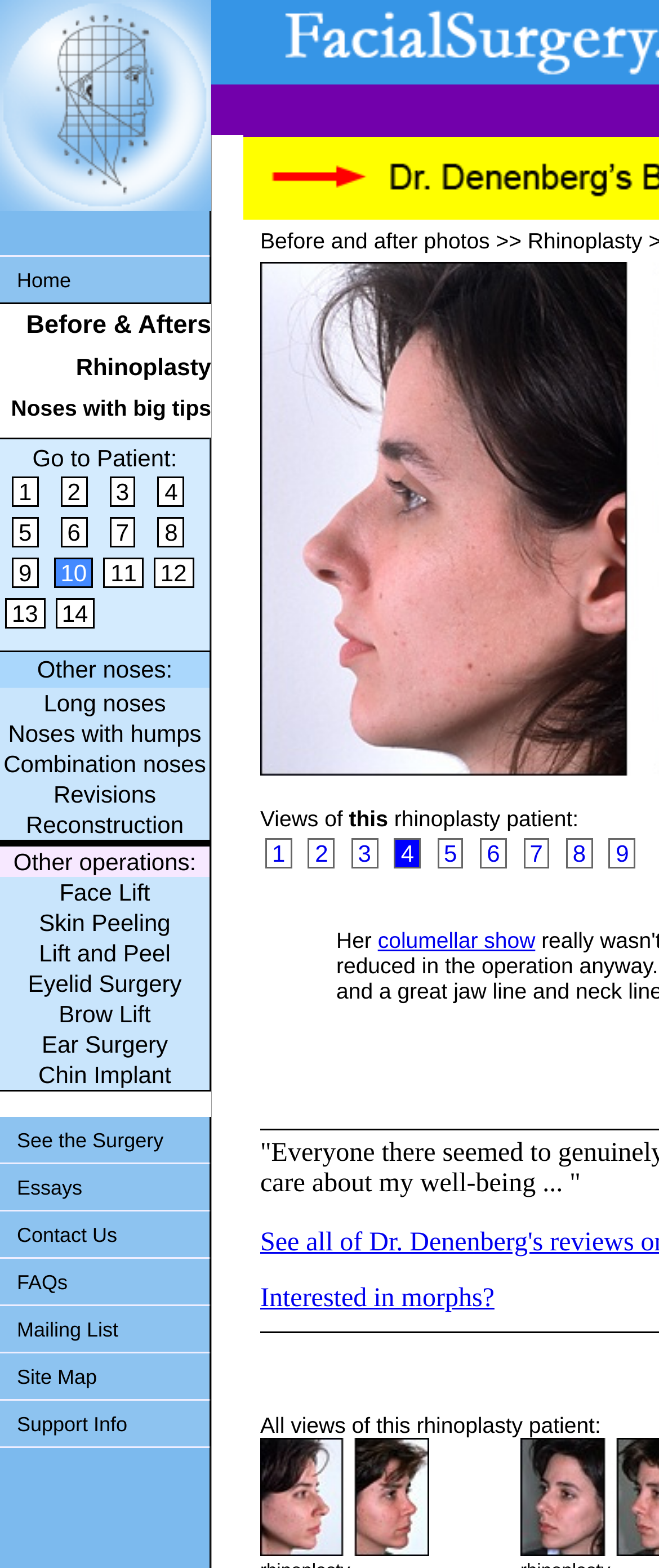Pinpoint the bounding box coordinates for the area that should be clicked to perform the following instruction: "Check Official Languages Policy (OLP) Monitoring Centre".

None